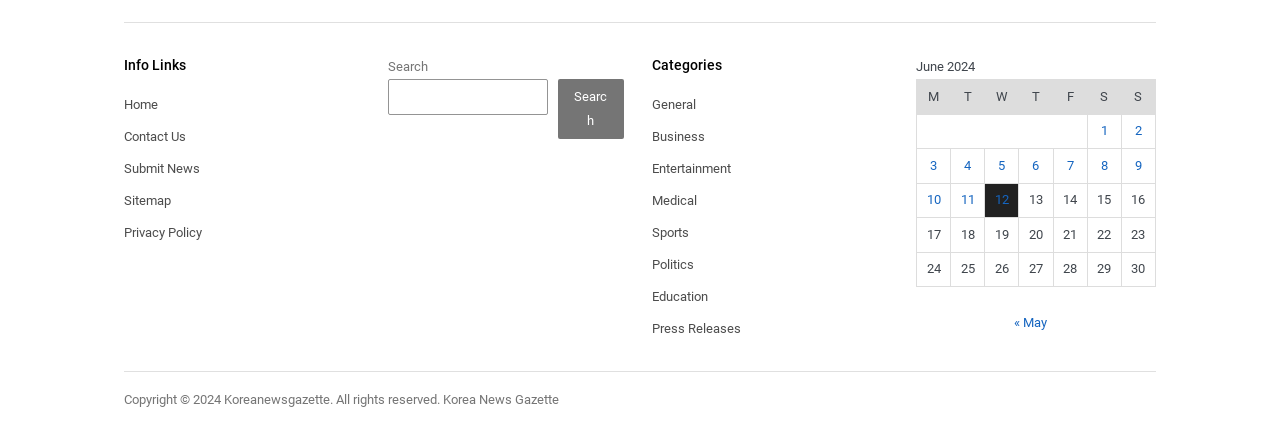Please determine the bounding box coordinates for the element that should be clicked to follow these instructions: "Click on the 'Home' link".

[0.097, 0.227, 0.123, 0.262]